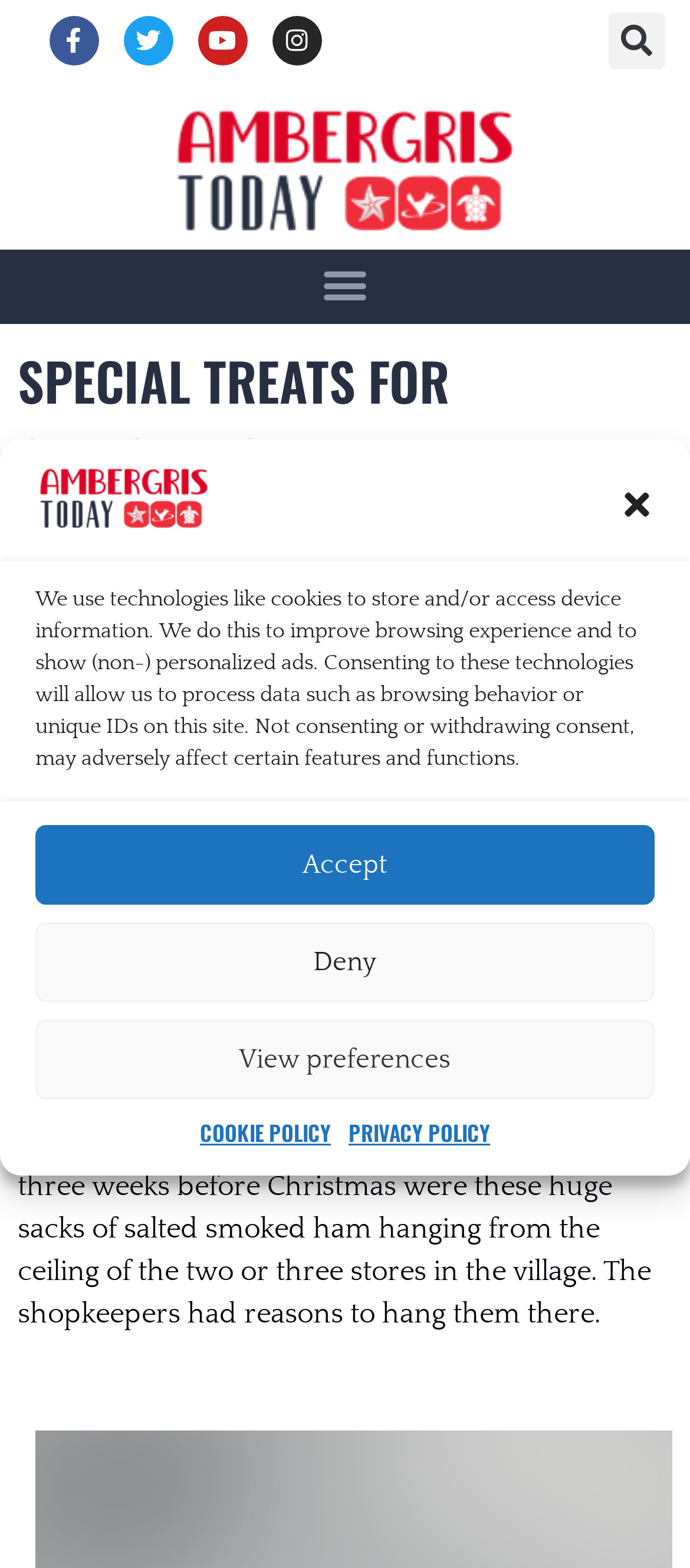Identify the bounding box coordinates for the element you need to click to achieve the following task: "Visit Ambergris Today homepage". Provide the bounding box coordinates as four float numbers between 0 and 1, in the form [left, top, right, bottom].

[0.244, 0.067, 0.756, 0.151]